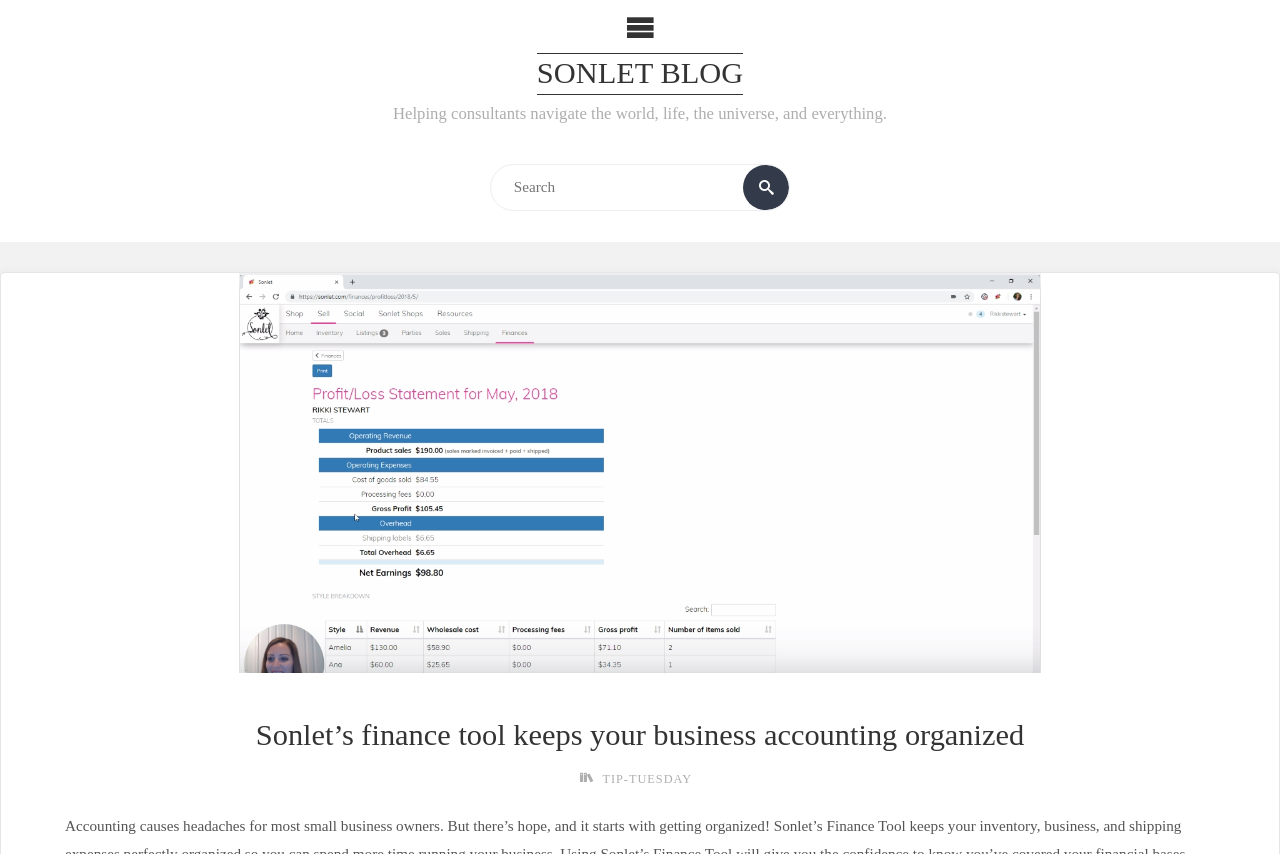Is there an image on the webpage?
Using the image as a reference, answer the question with a short word or phrase.

Yes